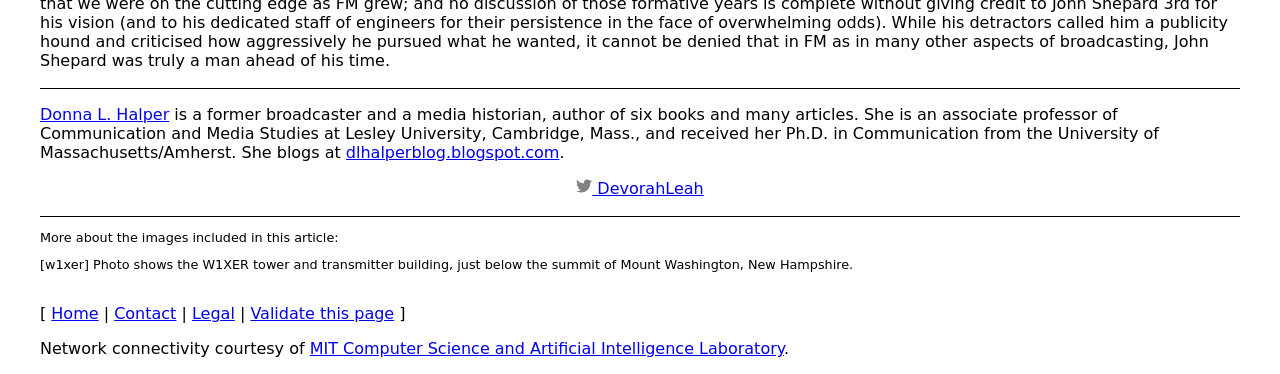Given the content of the image, can you provide a detailed answer to the question?
How many links are there in the footer section?

The footer section of the webpage contains five links: Home, Contact, Legal, Validate this page, and MIT Computer Science and Artificial Intelligence Laboratory.